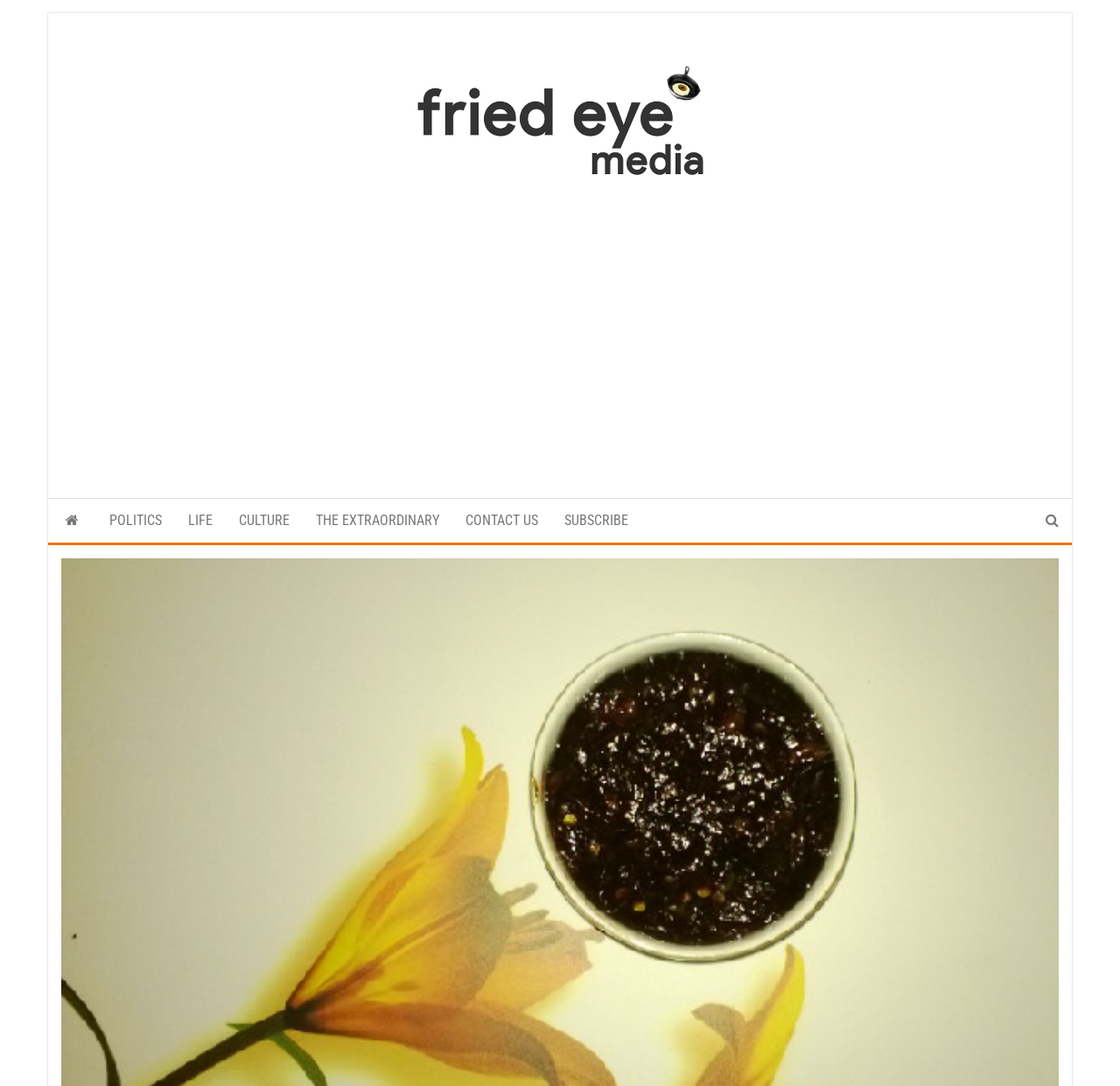Locate the bounding box coordinates of the clickable region necessary to complete the following instruction: "Search for something". Provide the coordinates in the format of four float numbers between 0 and 1, i.e., [left, top, right, bottom].

[0.363, 0.098, 0.637, 0.113]